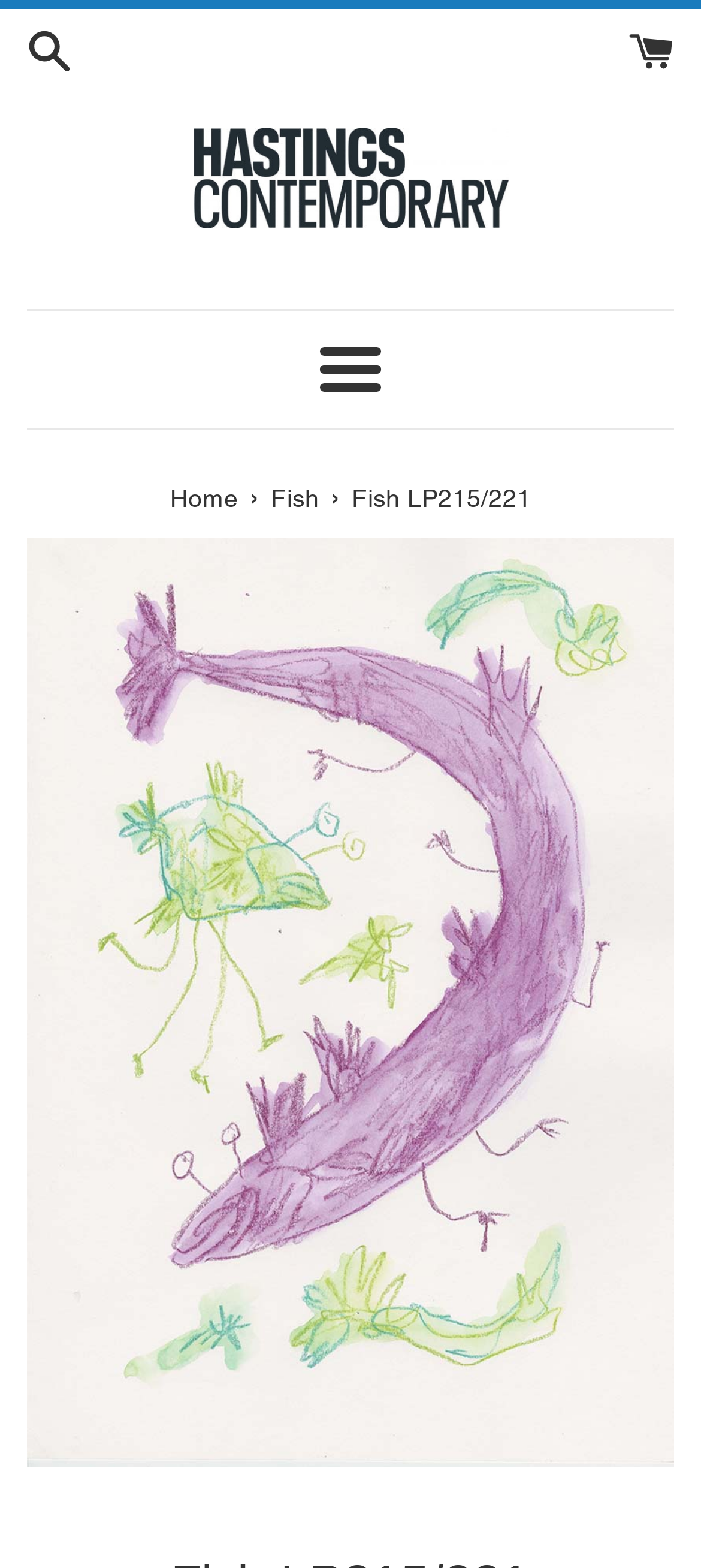Identify the bounding box coordinates for the UI element described as: "Home".

[0.242, 0.308, 0.35, 0.327]